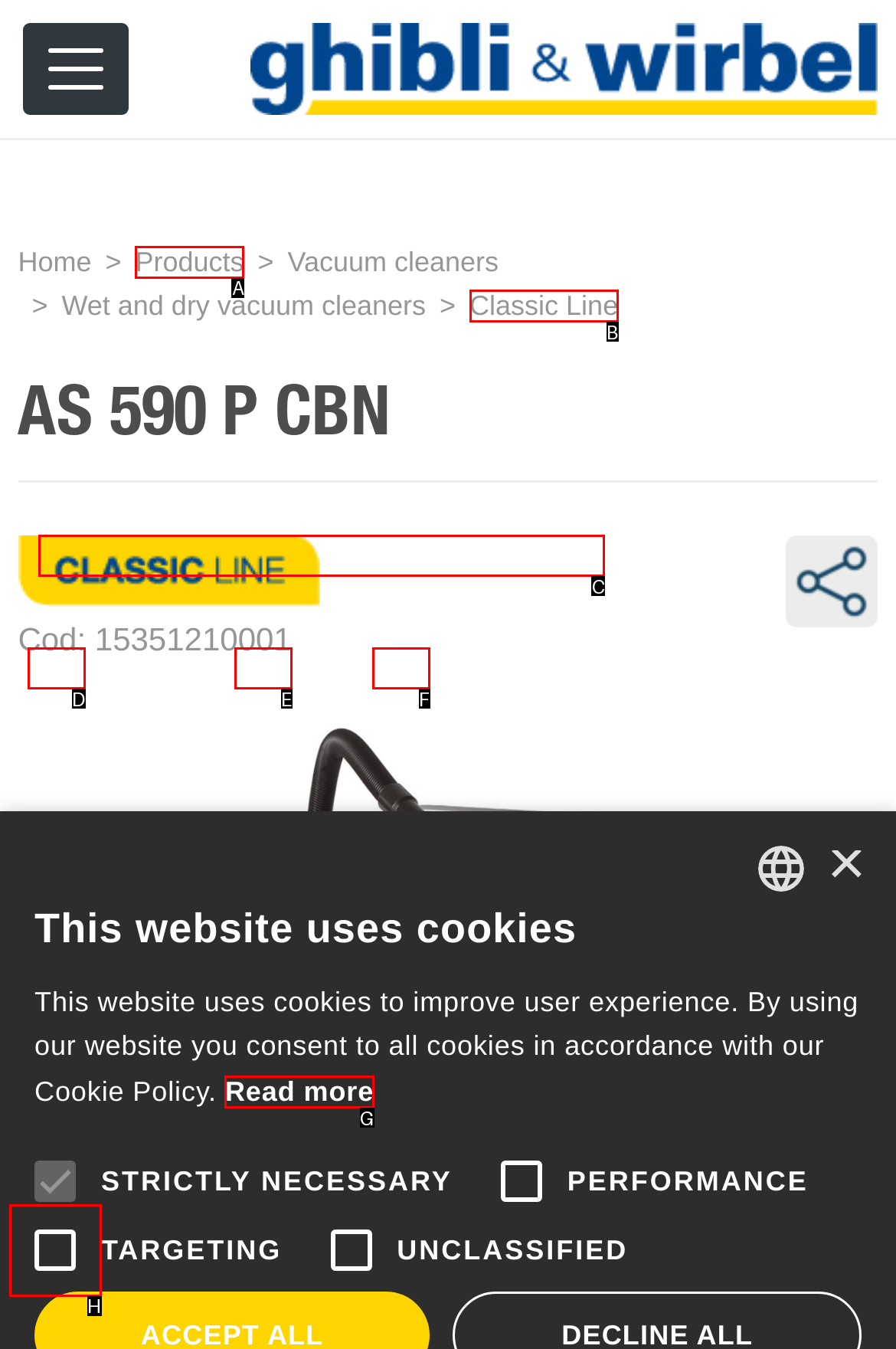Select the option that matches the description: value="targeting". Answer with the letter of the correct option directly.

H